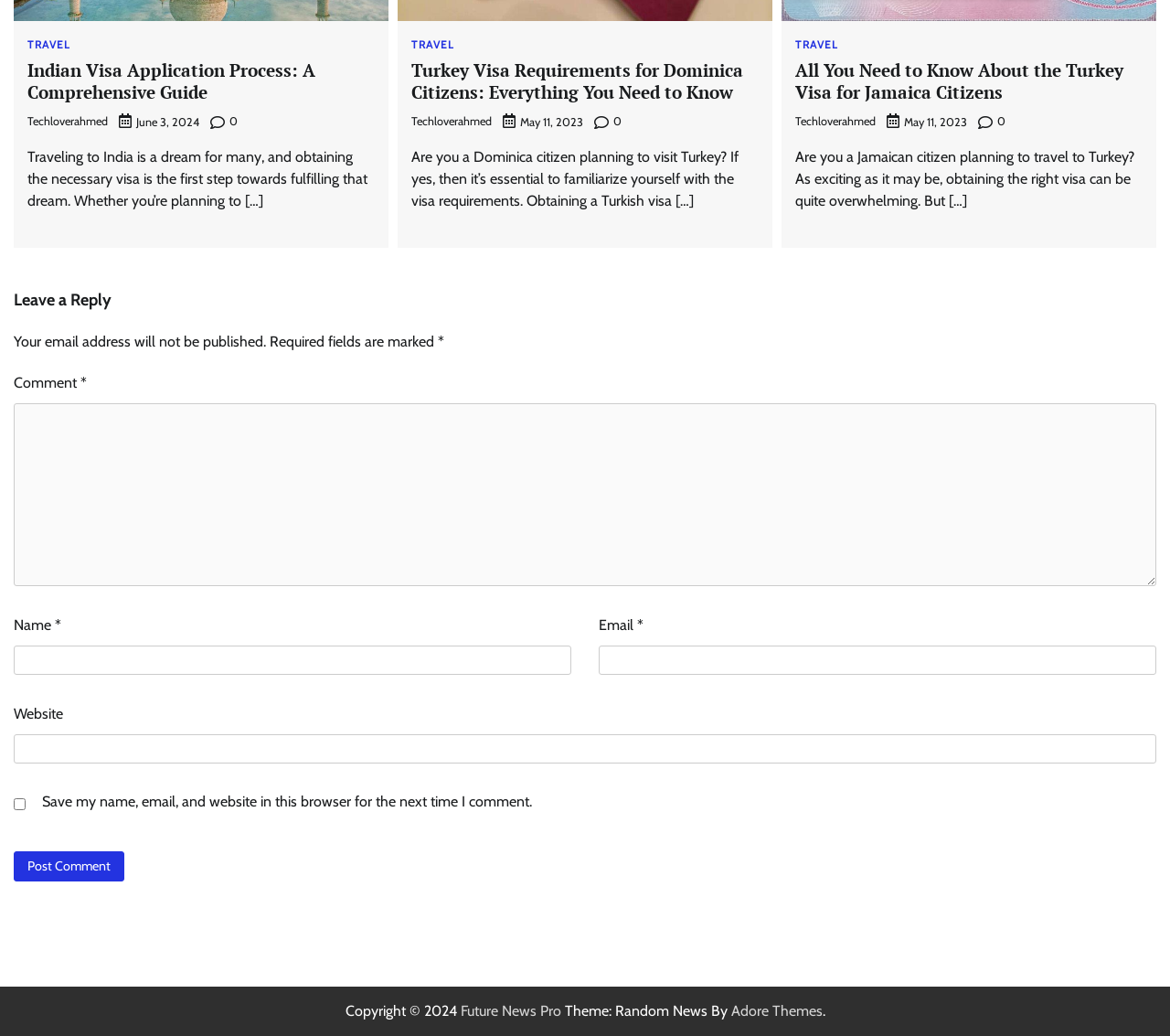Return the bounding box coordinates of the UI element that corresponds to this description: "Adore Themes". The coordinates must be given as four float numbers in the range of 0 and 1, [left, top, right, bottom].

[0.625, 0.968, 0.703, 0.984]